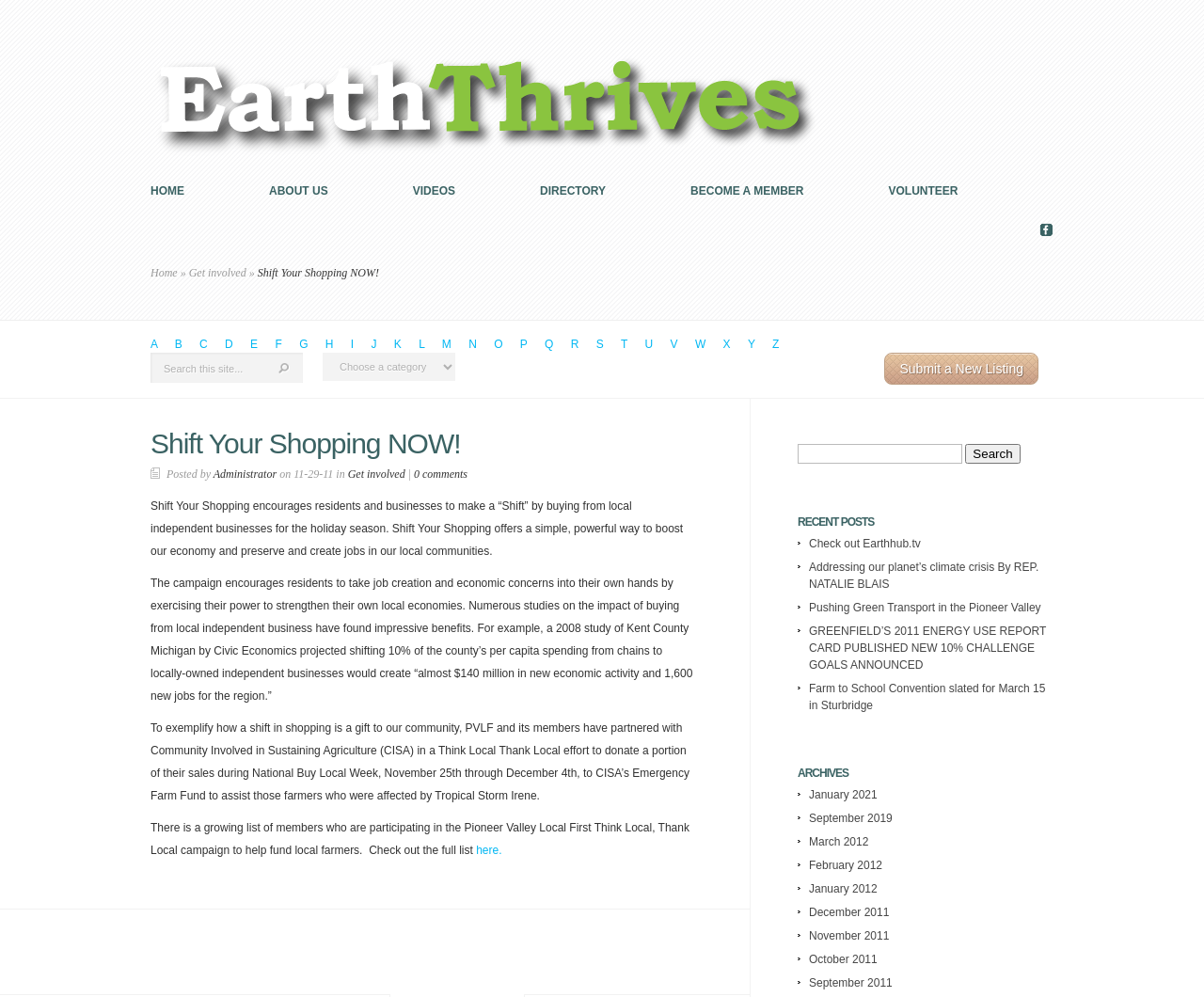Please specify the bounding box coordinates of the clickable section necessary to execute the following command: "View archives for January 2021".

[0.672, 0.791, 0.729, 0.804]